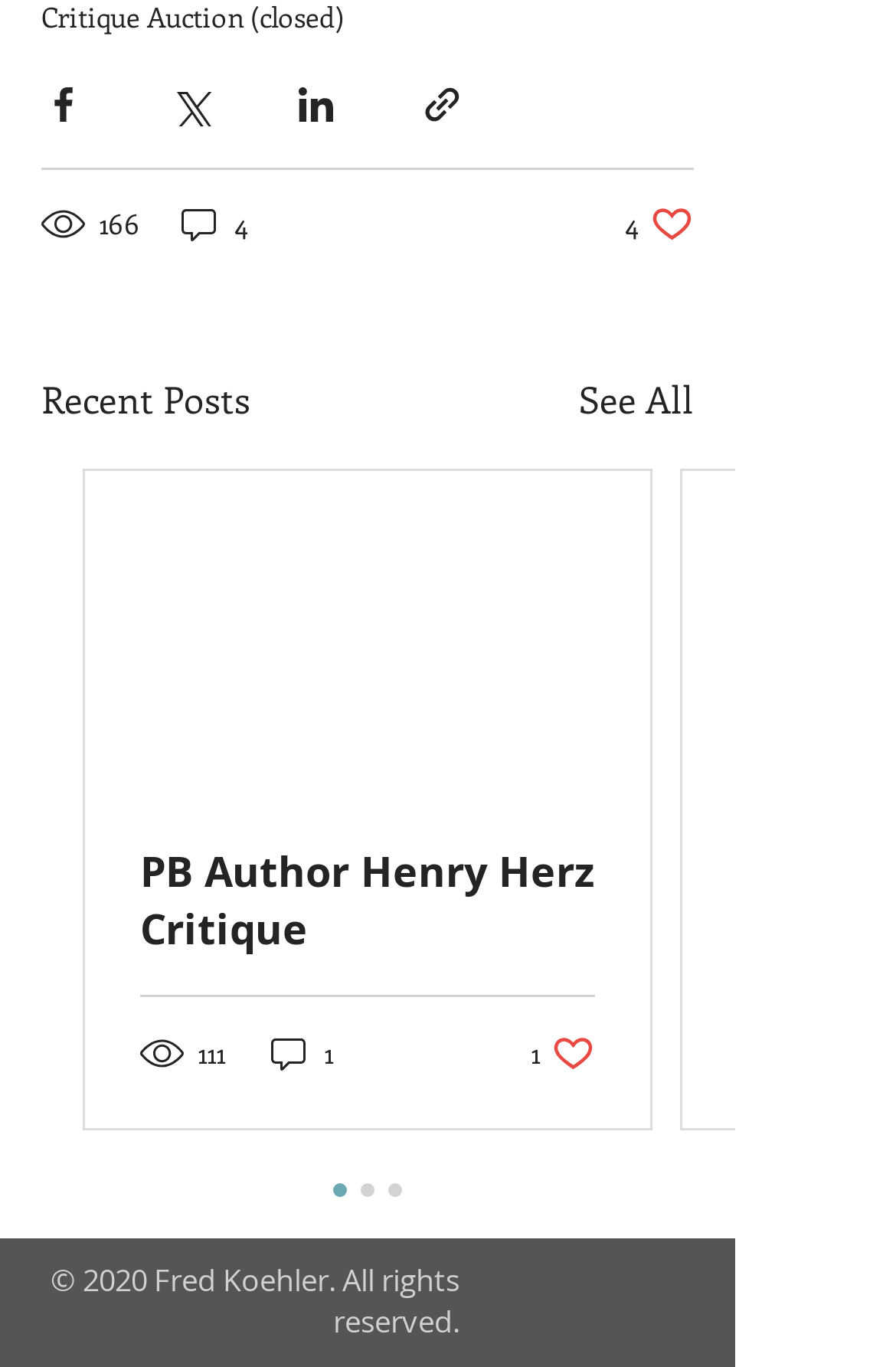Please determine the bounding box coordinates of the element's region to click in order to carry out the following instruction: "View collections". The coordinates should be four float numbers between 0 and 1, i.e., [left, top, right, bottom].

None